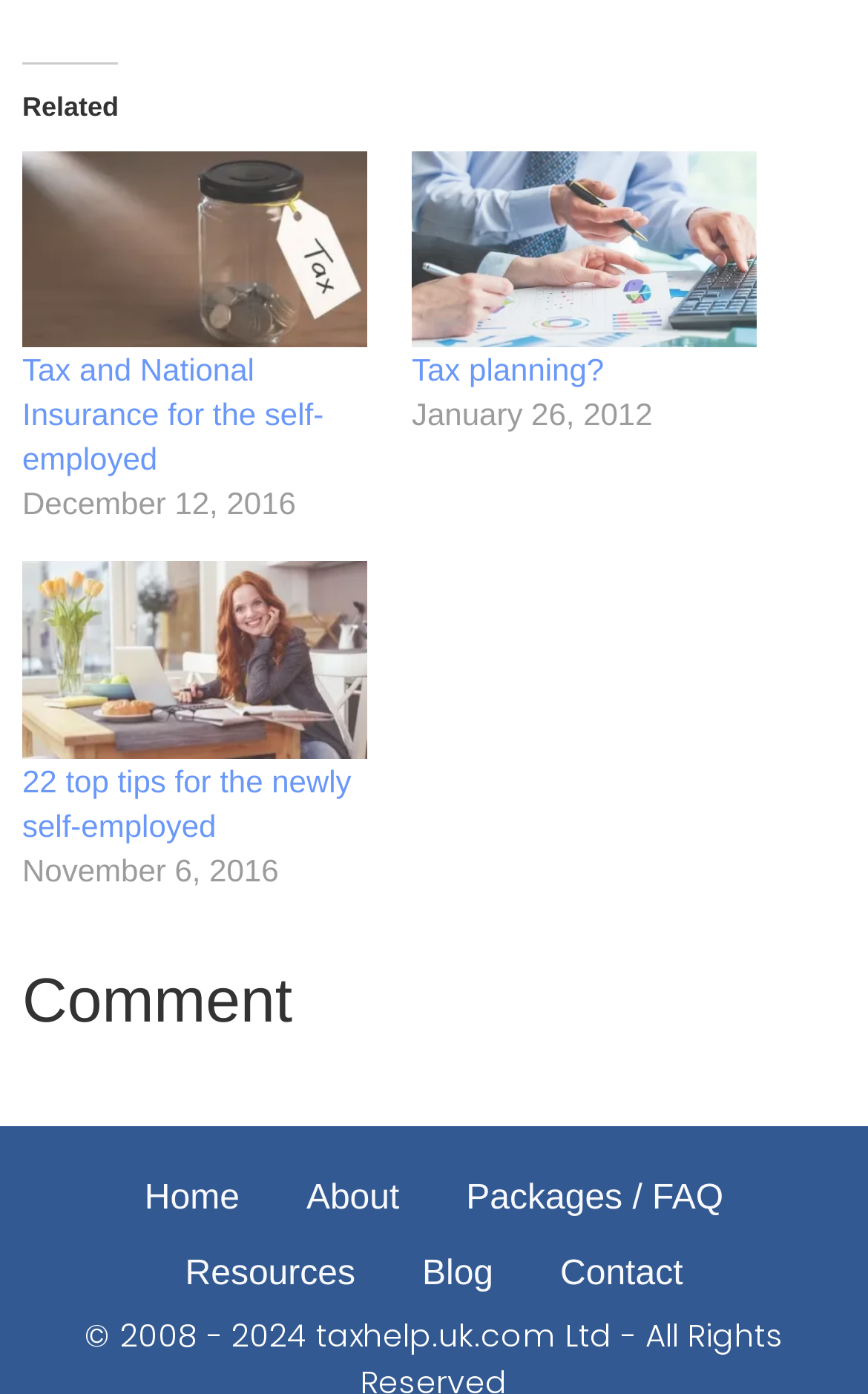Locate the bounding box coordinates of the element you need to click to accomplish the task described by this instruction: "Check the blog".

[0.448, 0.888, 0.607, 0.943]